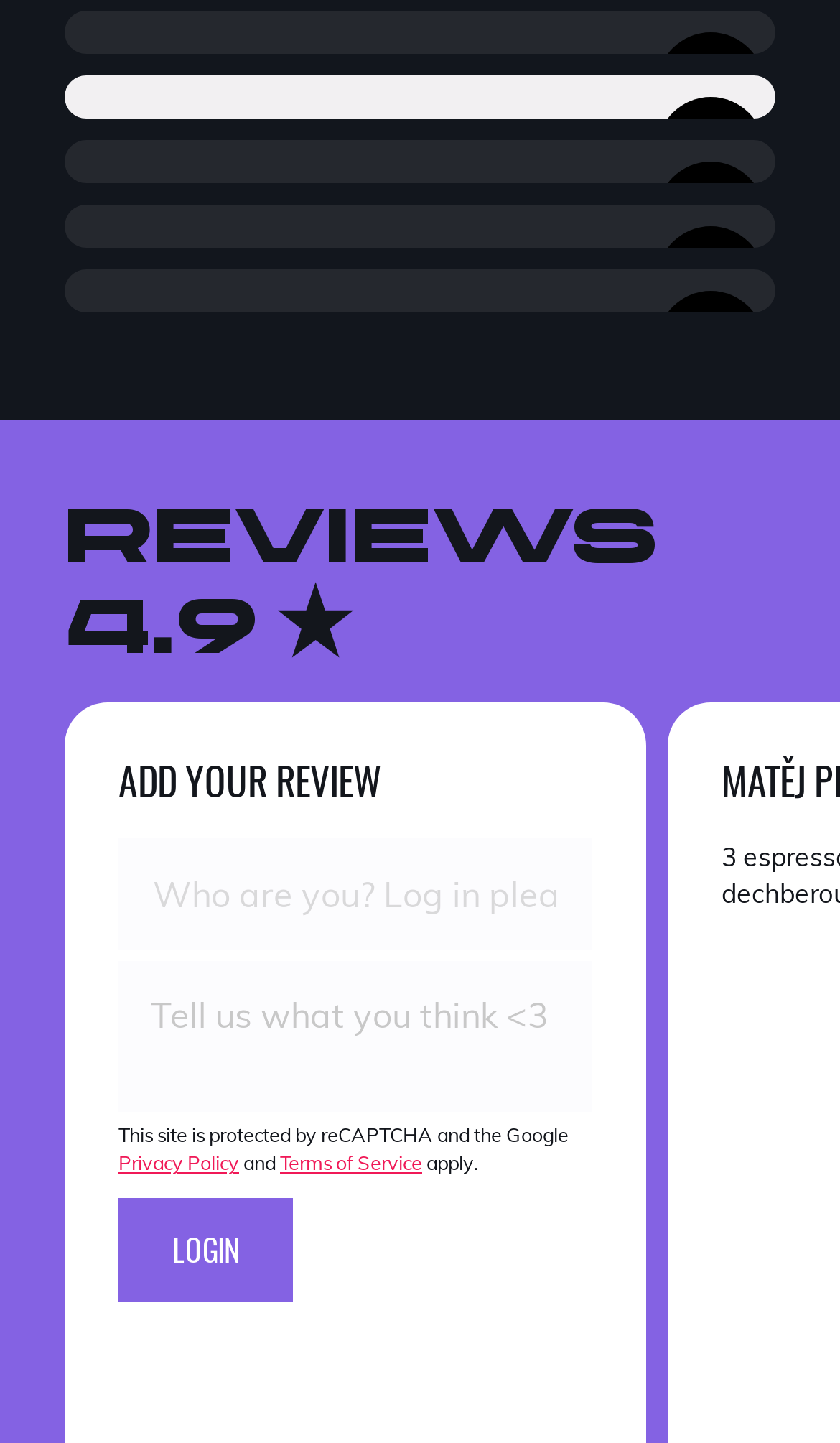Please determine the bounding box coordinates of the clickable area required to carry out the following instruction: "Write a review". The coordinates must be four float numbers between 0 and 1, represented as [left, top, right, bottom].

[0.141, 0.665, 0.705, 0.77]